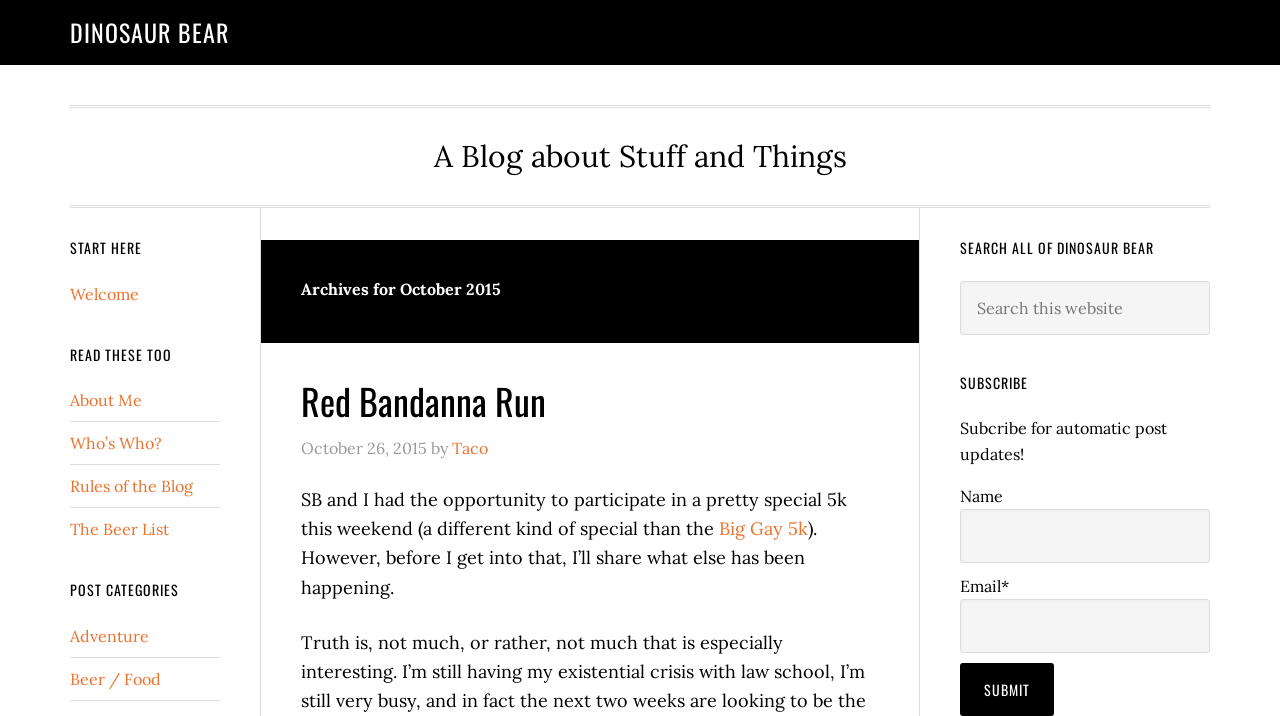Based on the element description Taco, identify the bounding box coordinates for the UI element. The coordinates should be in the format (top-left x, top-left y, bottom-right x, bottom-right y) and within the 0 to 1 range.

[0.353, 0.612, 0.381, 0.64]